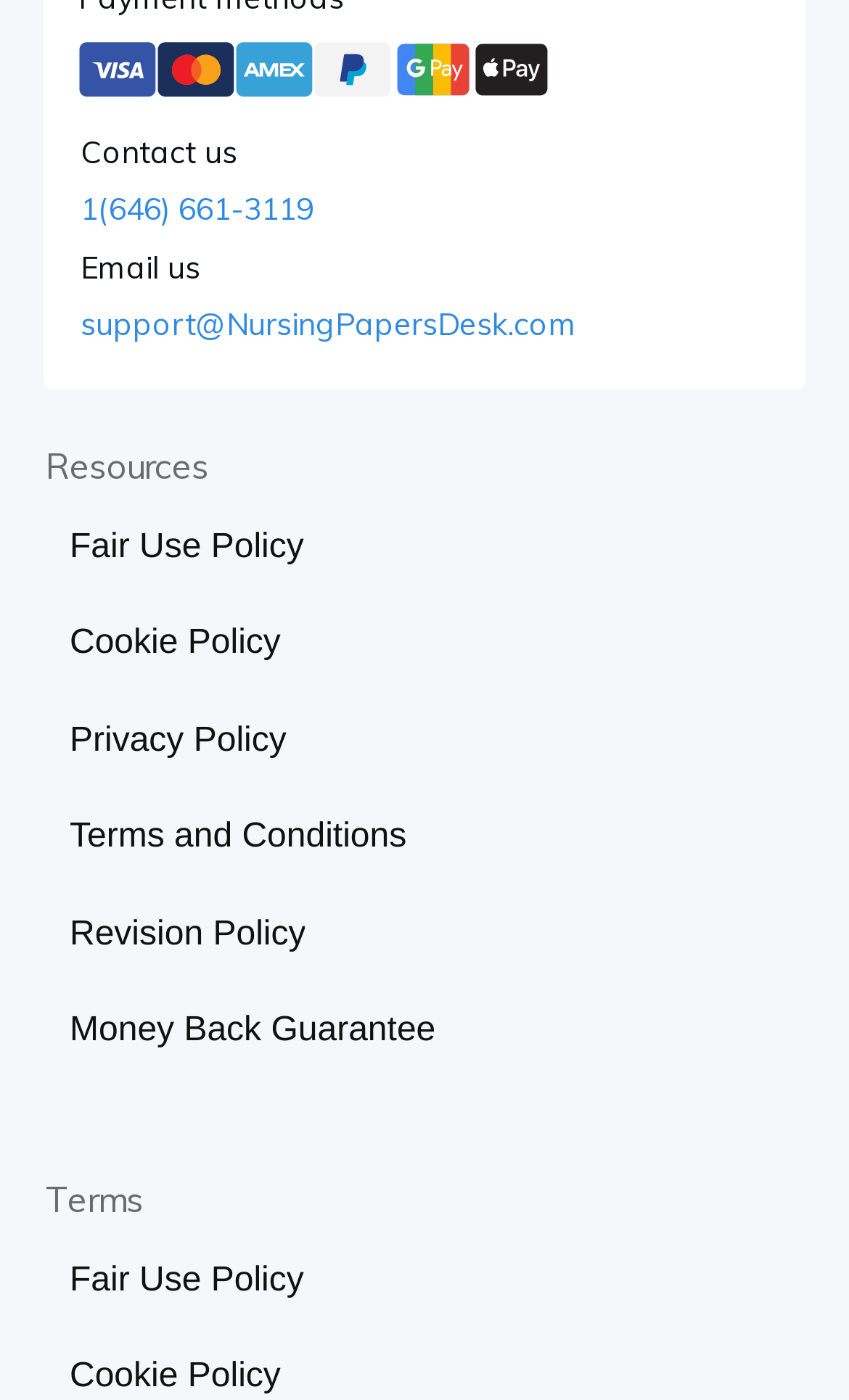Indicate the bounding box coordinates of the element that needs to be clicked to satisfy the following instruction: "View Gate compatibility wiring instructions". The coordinates should be four float numbers between 0 and 1, i.e., [left, top, right, bottom].

None